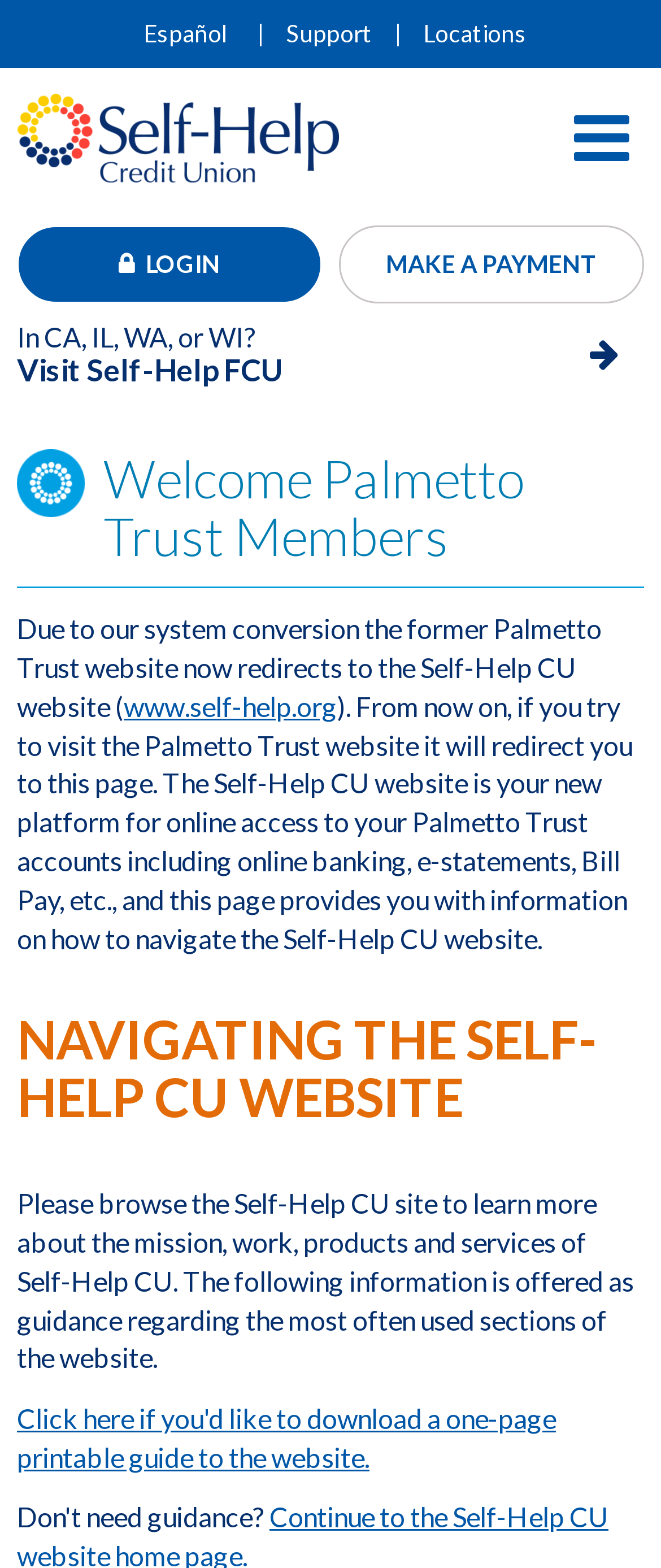Please provide a detailed answer to the question below by examining the image:
What is the purpose of the webpage?

The question is asking about the purpose of the webpage. By reading the static text on the webpage, we can understand that the former Palmetto Trust website now redirects to the Self-Help CU website, and this page provides information on how to navigate the Self-Help CU website.